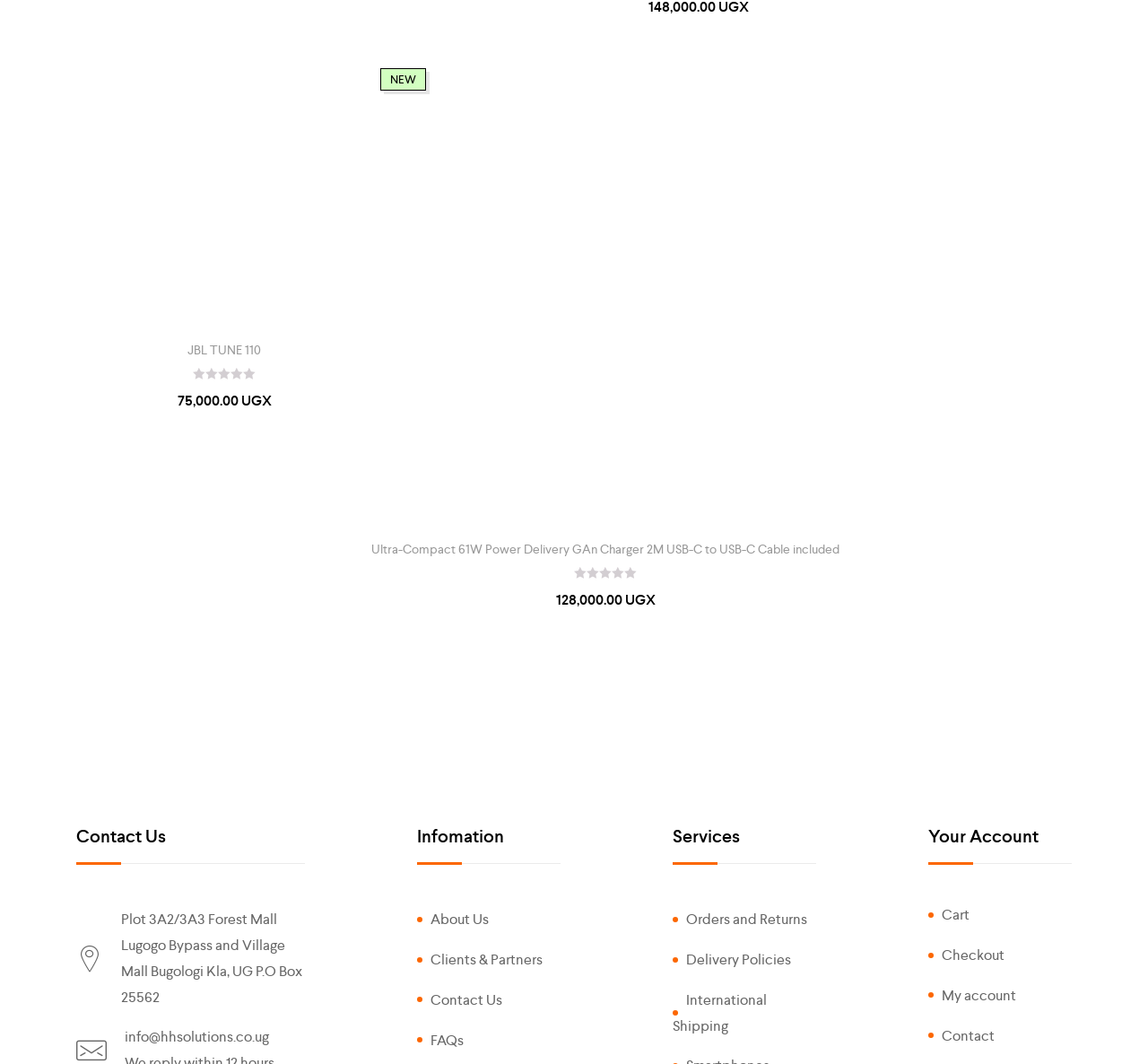What is the rating of JBL TUNE 110?
Using the information from the image, answer the question thoroughly.

I found the rating of JBL TUNE 110 by looking at the StaticText elements with IDs 1023 and 870, which are '0' and 'out of 5' respectively. They are located near the link element with text 'JBL TUNE 110', indicating that they are related to the rating of this product.